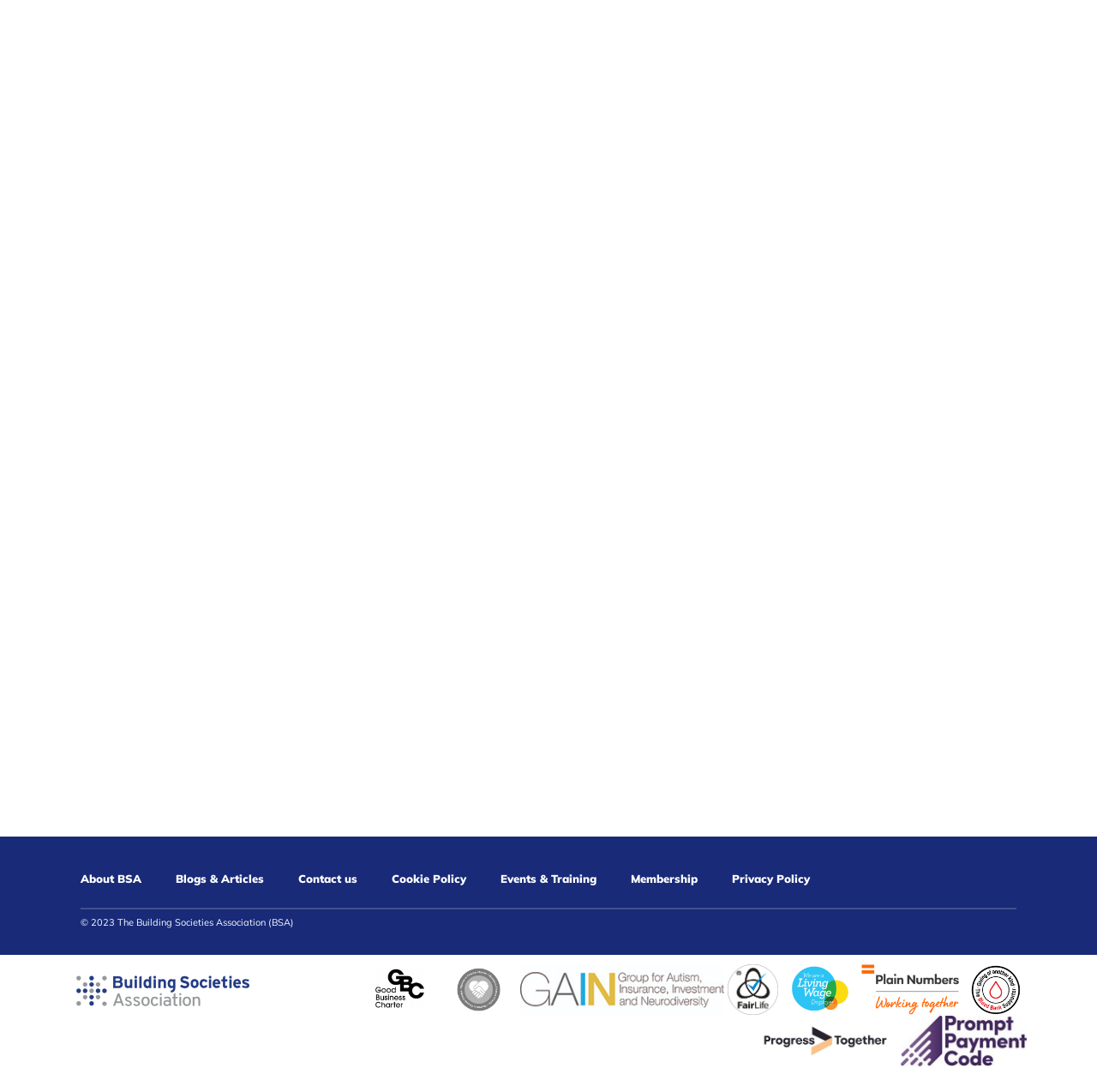Can you determine the bounding box coordinates of the area that needs to be clicked to fulfill the following instruction: "View Events & Training"?

[0.456, 0.798, 0.544, 0.811]